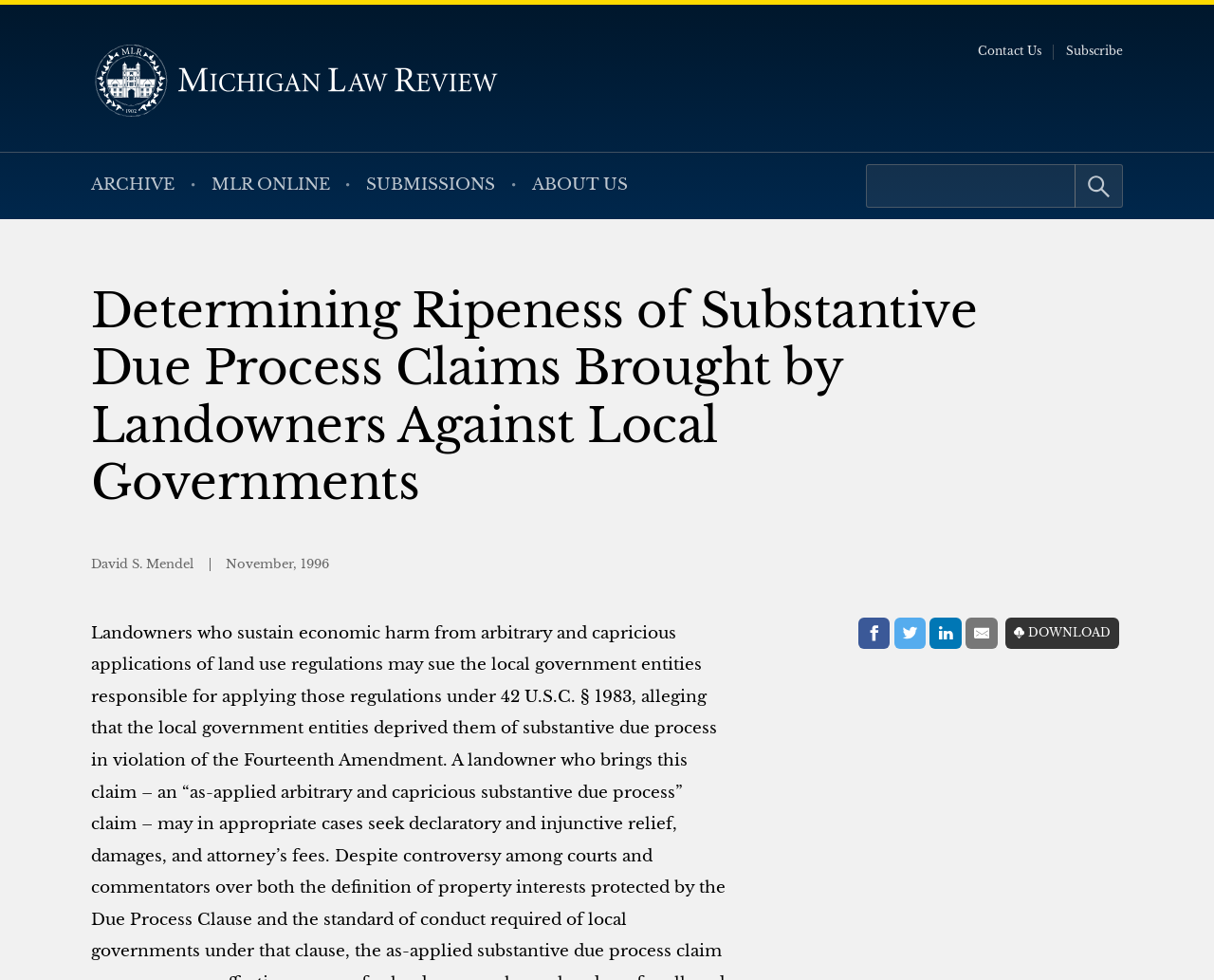How many social media platforms are available for sharing?
Please give a detailed answer to the question using the information shown in the image.

The webpage provides options to share the content on four social media platforms, namely Facebook, Twitter, LinkedIn, and E-Mail, which are listed horizontally below the 'Share with:' text.